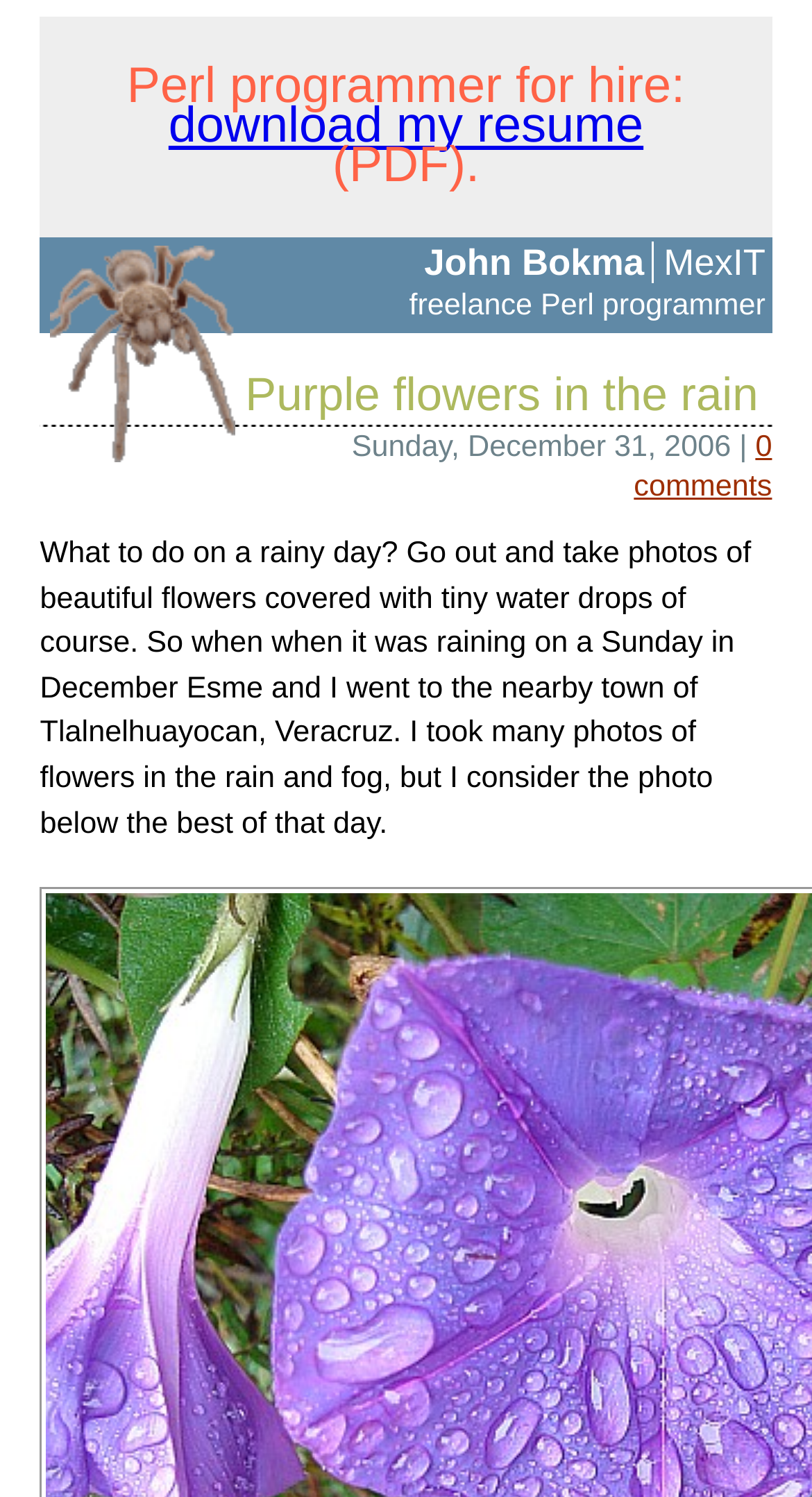Give a concise answer using only one word or phrase for this question:
What is the format of the downloadable resume?

PDF